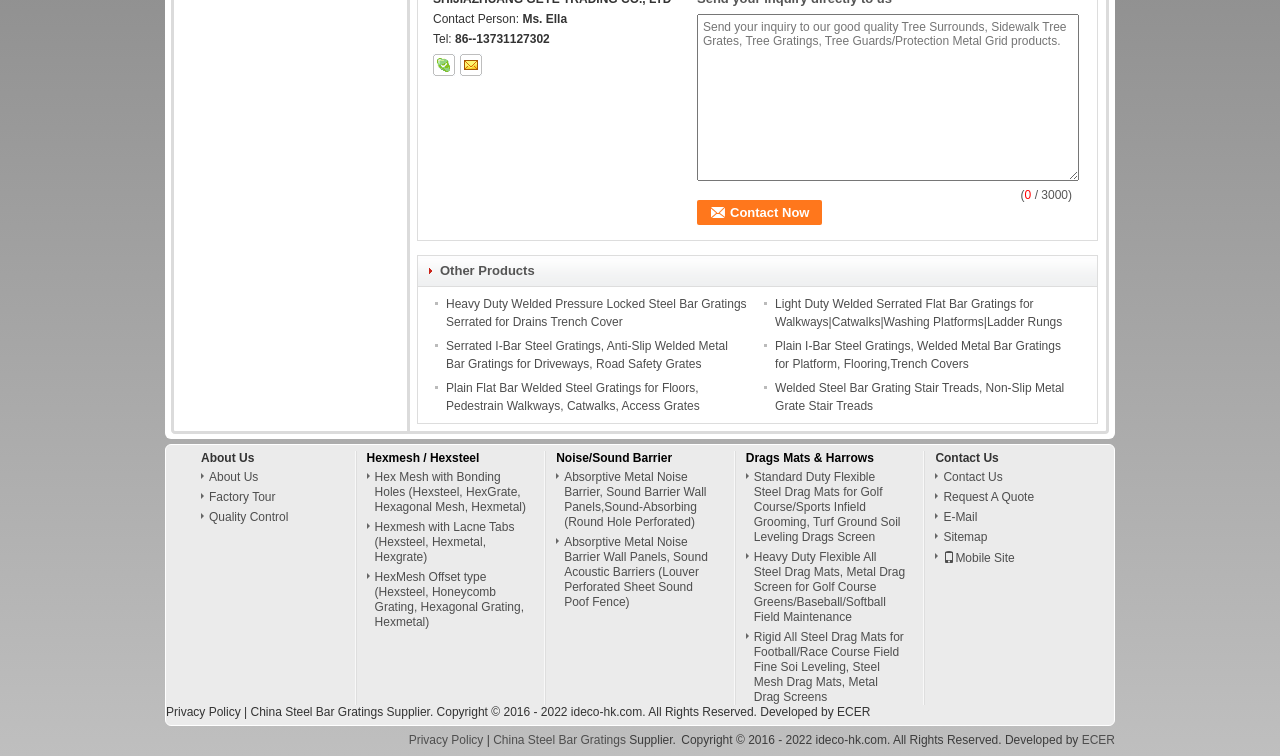Please specify the bounding box coordinates of the element that should be clicked to execute the given instruction: 'Contact the person'. Ensure the coordinates are four float numbers between 0 and 1, expressed as [left, top, right, bottom].

[0.338, 0.016, 0.408, 0.034]